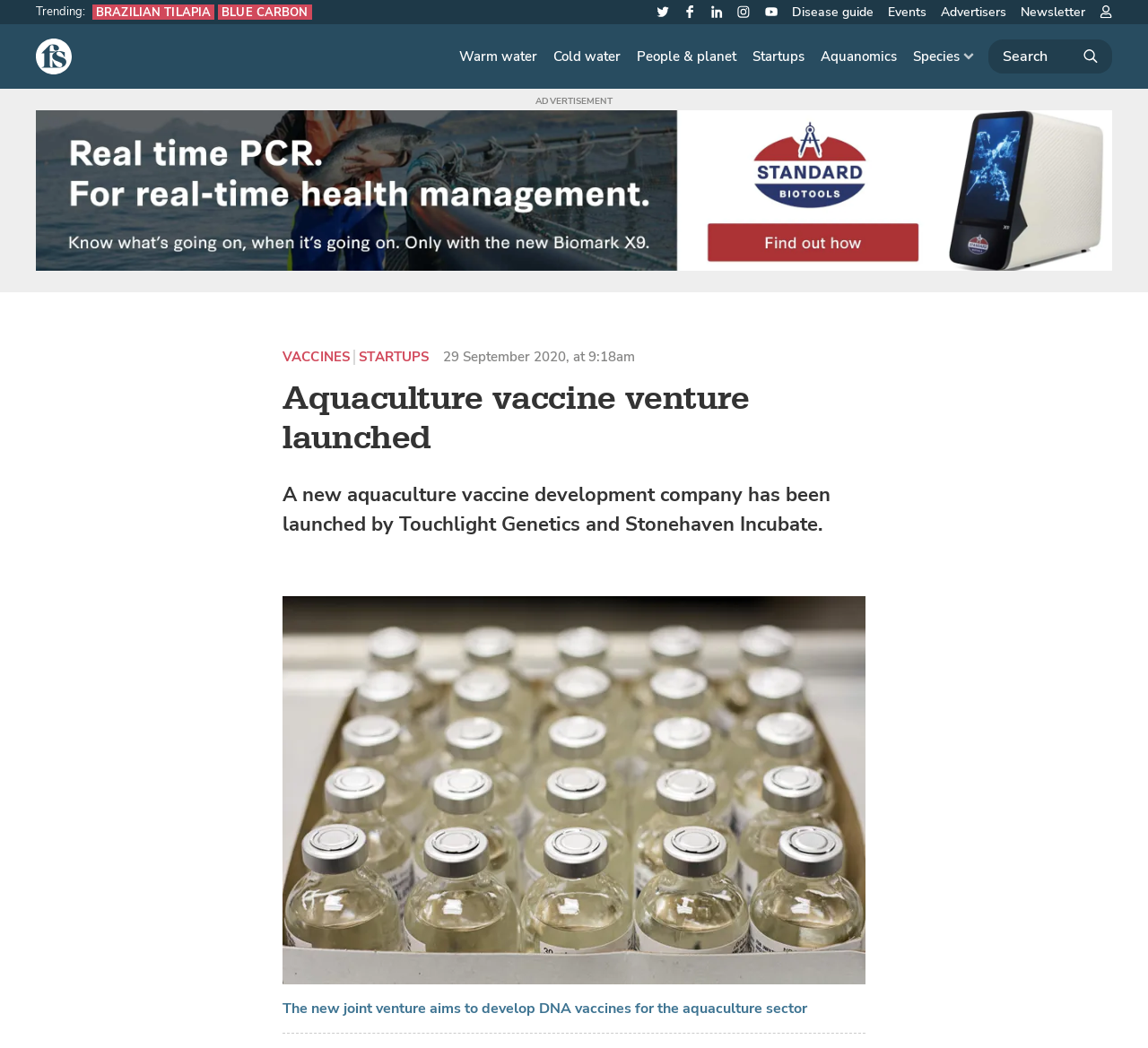What type of company has been launched?
Look at the image and respond with a single word or a short phrase.

Aquaculture vaccine development company